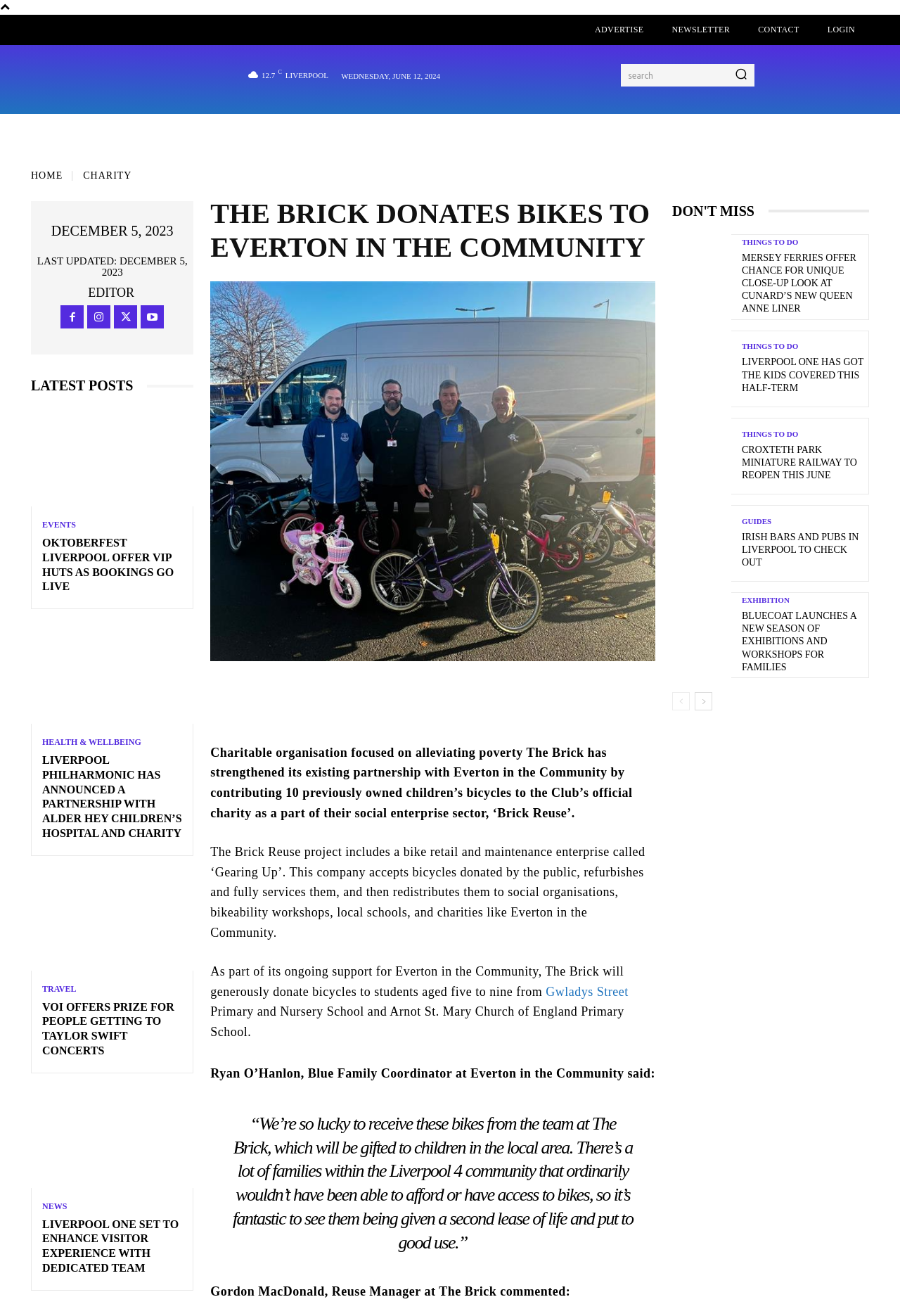Find the bounding box coordinates for the area that should be clicked to accomplish the instruction: "Copy citation text".

None